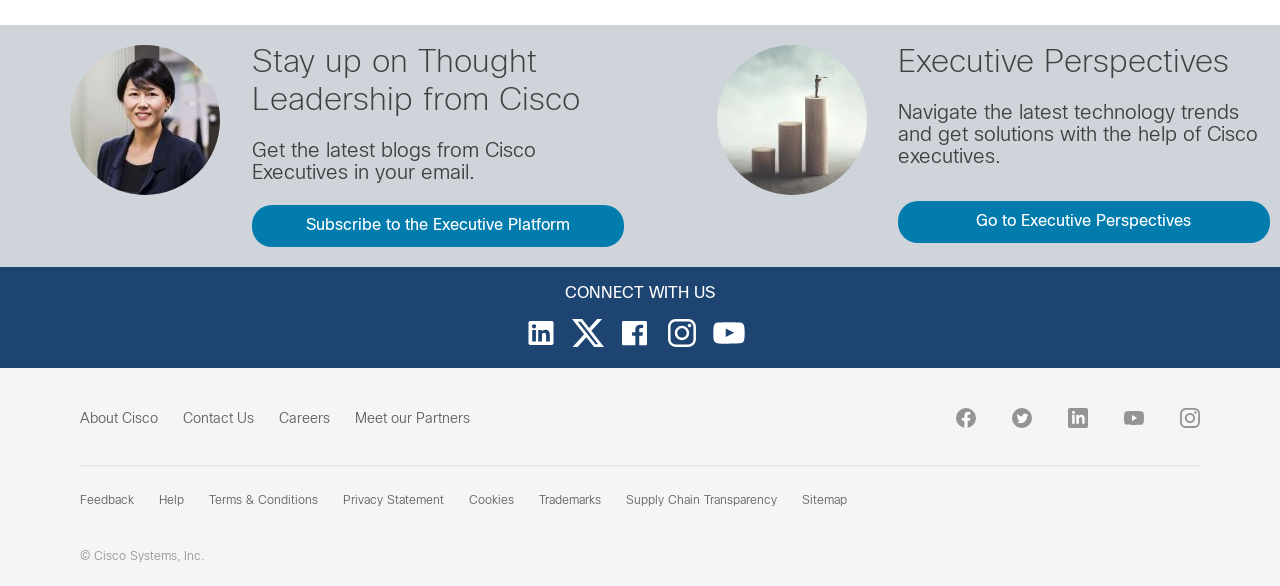Determine the bounding box coordinates of the clickable region to carry out the instruction: "Get more information about Cisco".

[0.062, 0.705, 0.123, 0.728]